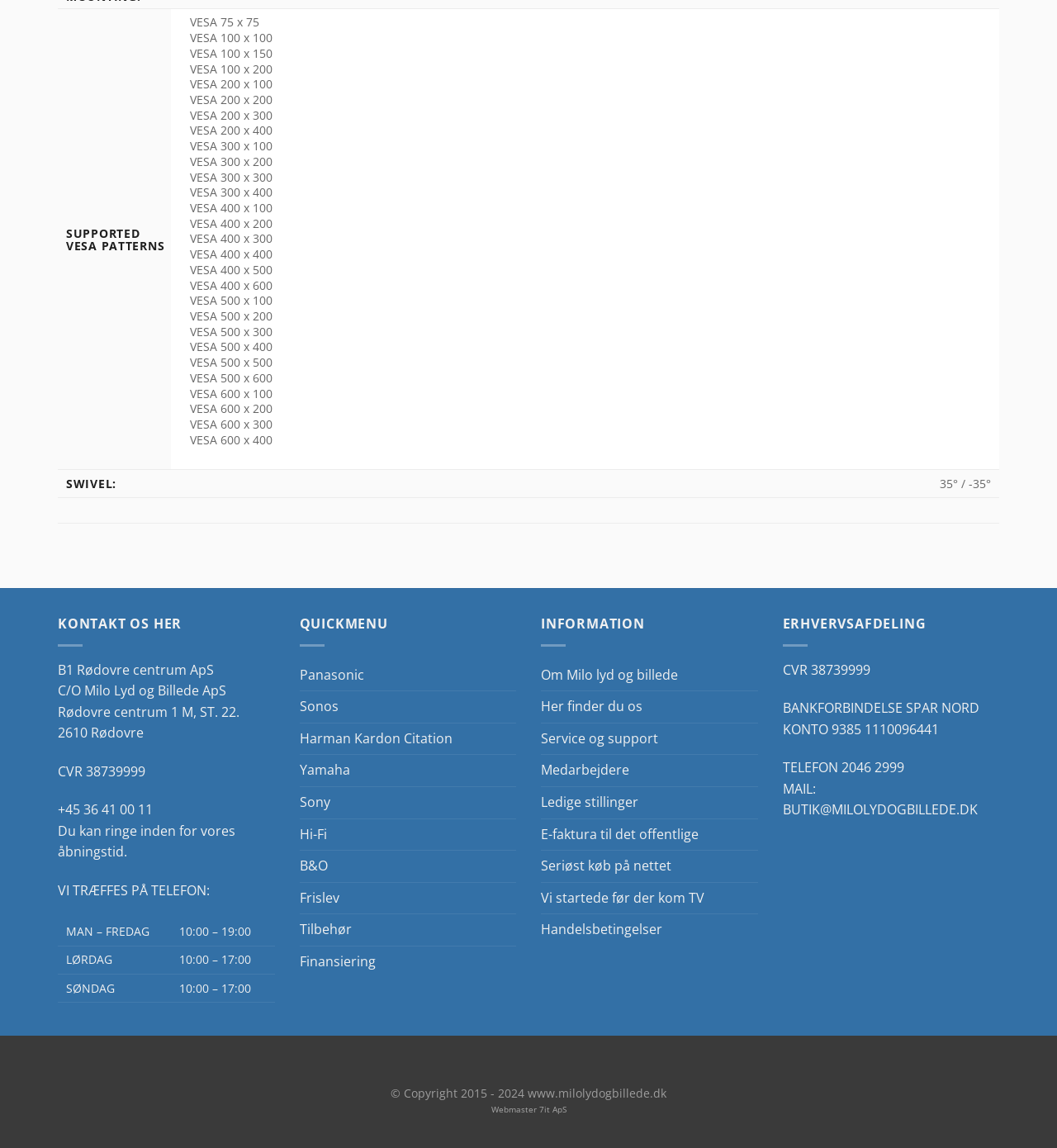Please identify the bounding box coordinates for the region that you need to click to follow this instruction: "Call the phone number".

[0.055, 0.697, 0.145, 0.713]